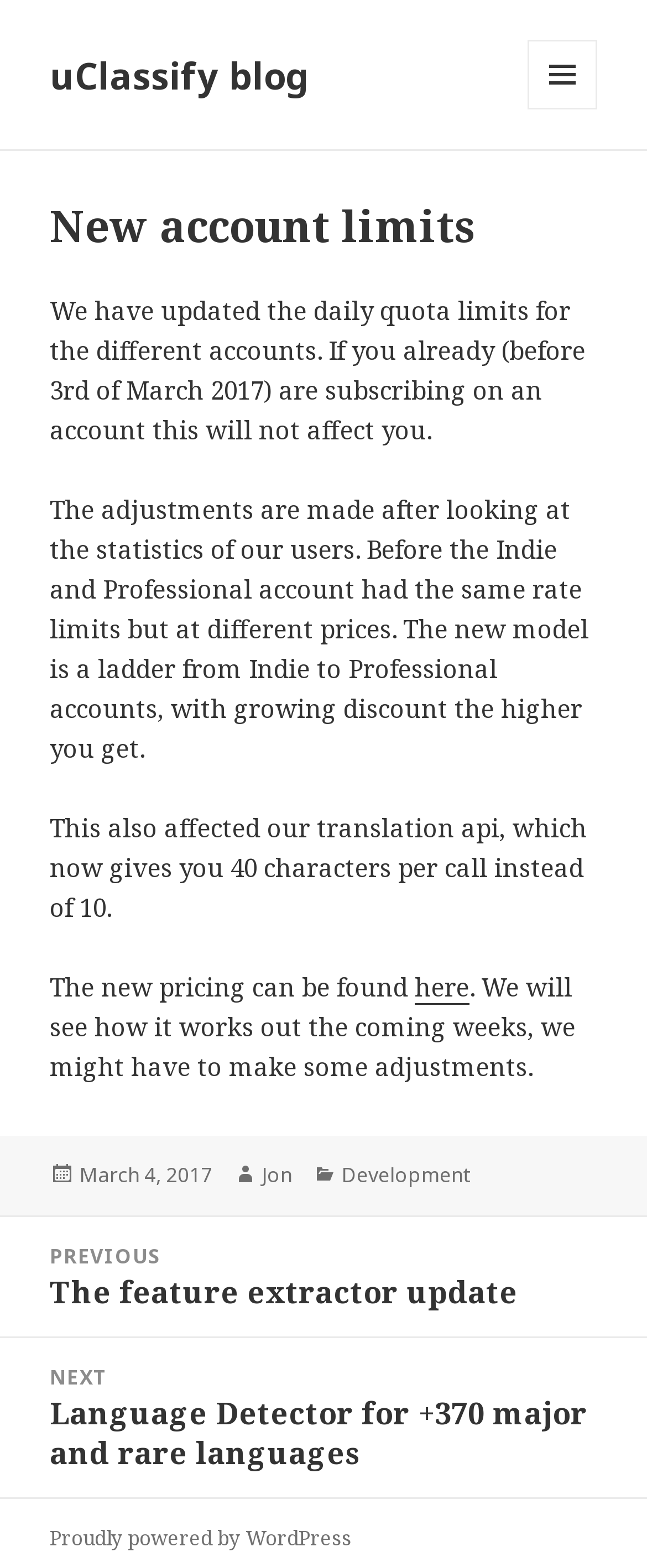Identify the main title of the webpage and generate its text content.

New account limits